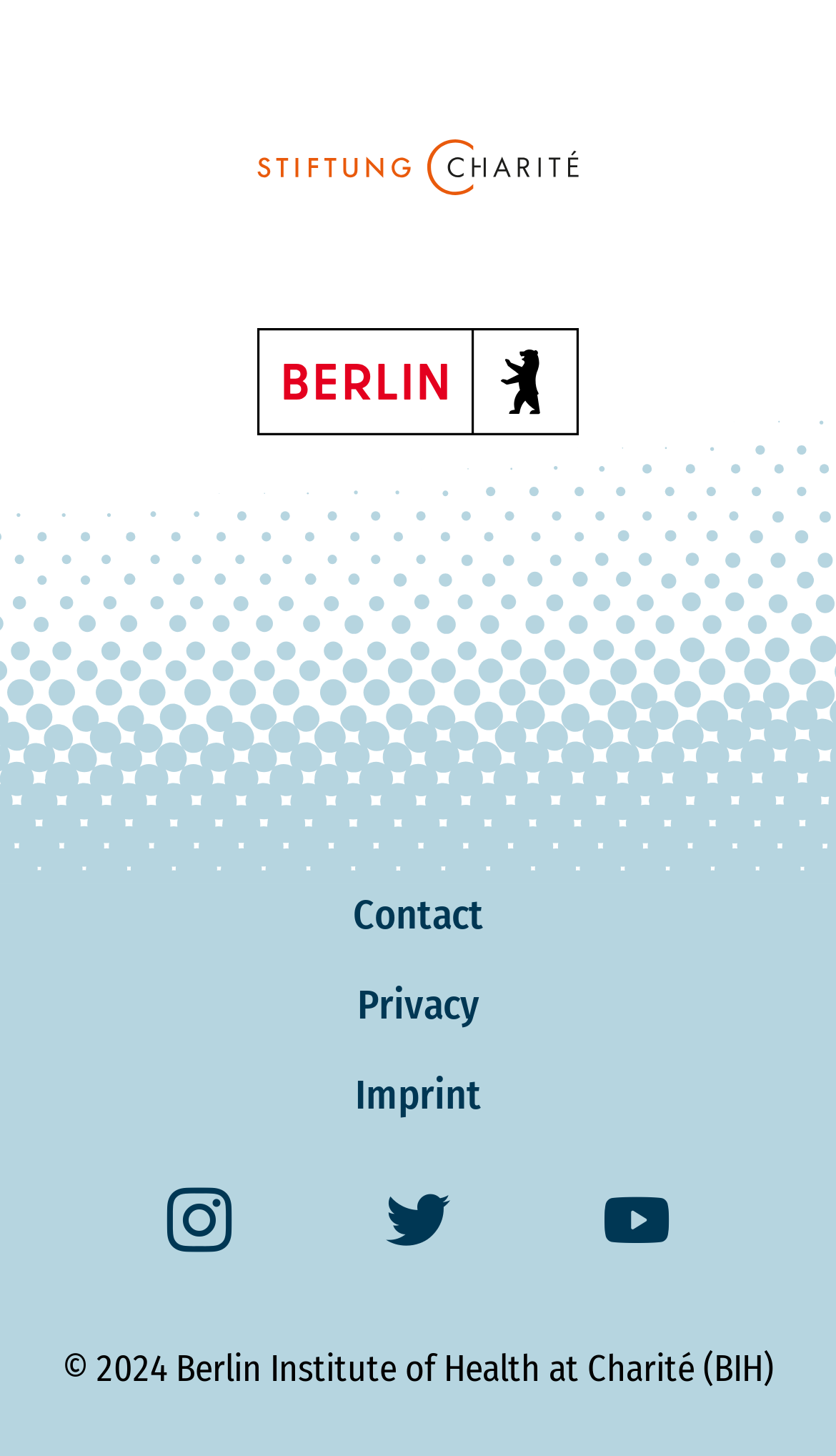Using the description: "Subscribe", identify the bounding box of the corresponding UI element in the screenshot.

None